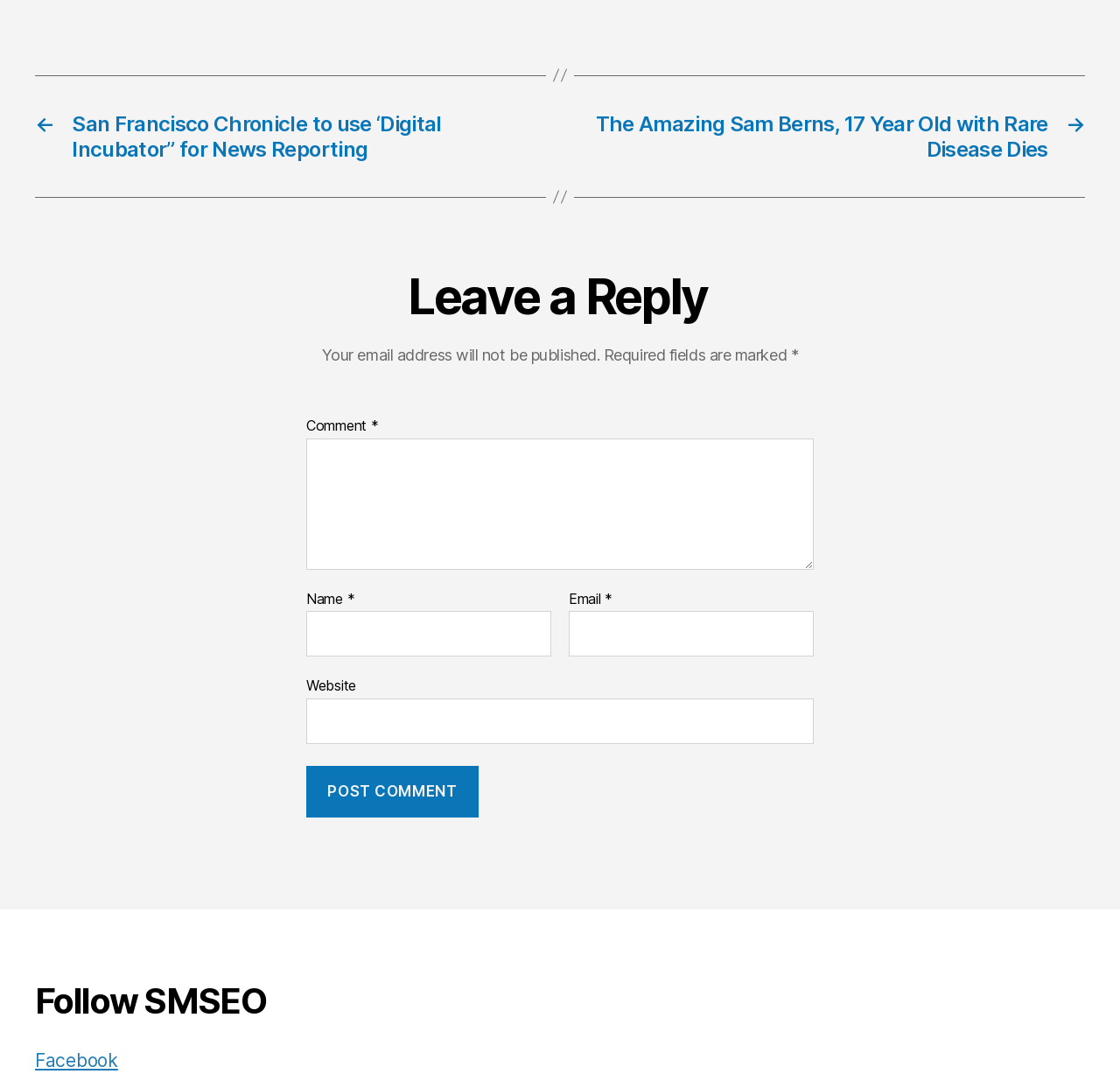What is the text on the button?
Provide a short answer using one word or a brief phrase based on the image.

POST COMMENT